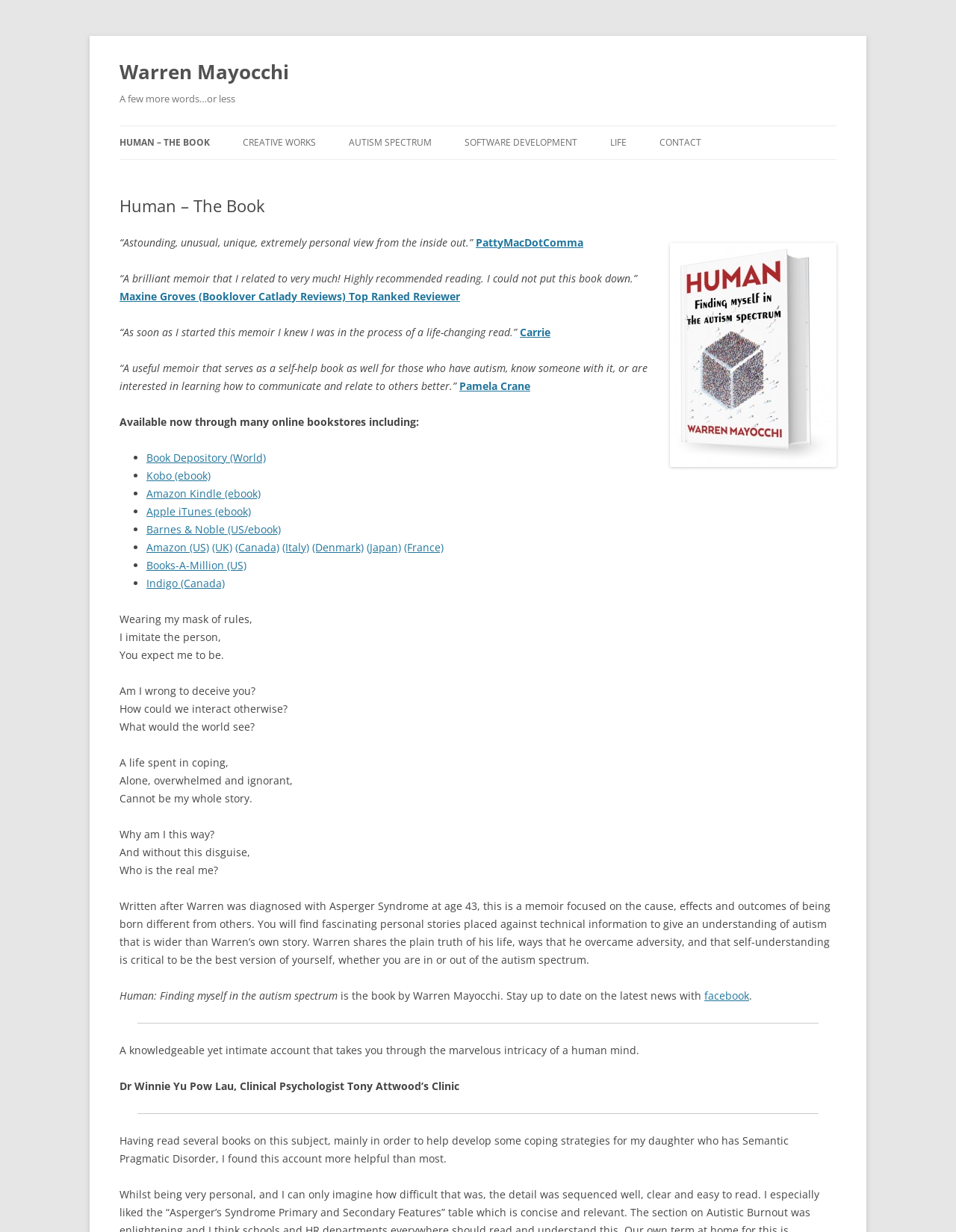Please determine the bounding box coordinates of the element's region to click for the following instruction: "Click on the 'HUMAN – THE BOOK' link".

[0.125, 0.102, 0.22, 0.129]